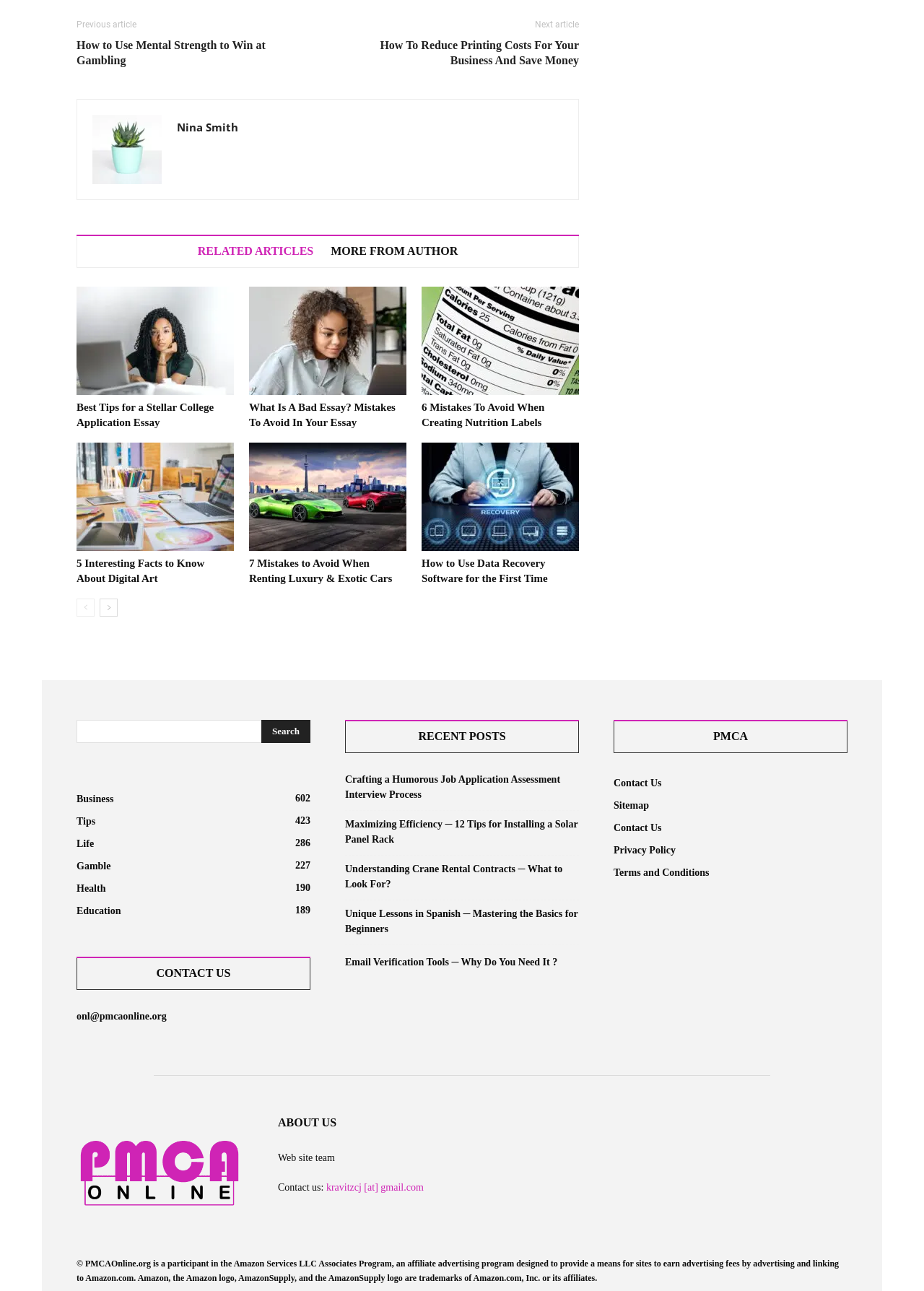Specify the bounding box coordinates of the region I need to click to perform the following instruction: "Search for something". The coordinates must be four float numbers in the range of 0 to 1, i.e., [left, top, right, bottom].

[0.083, 0.558, 0.323, 0.576]